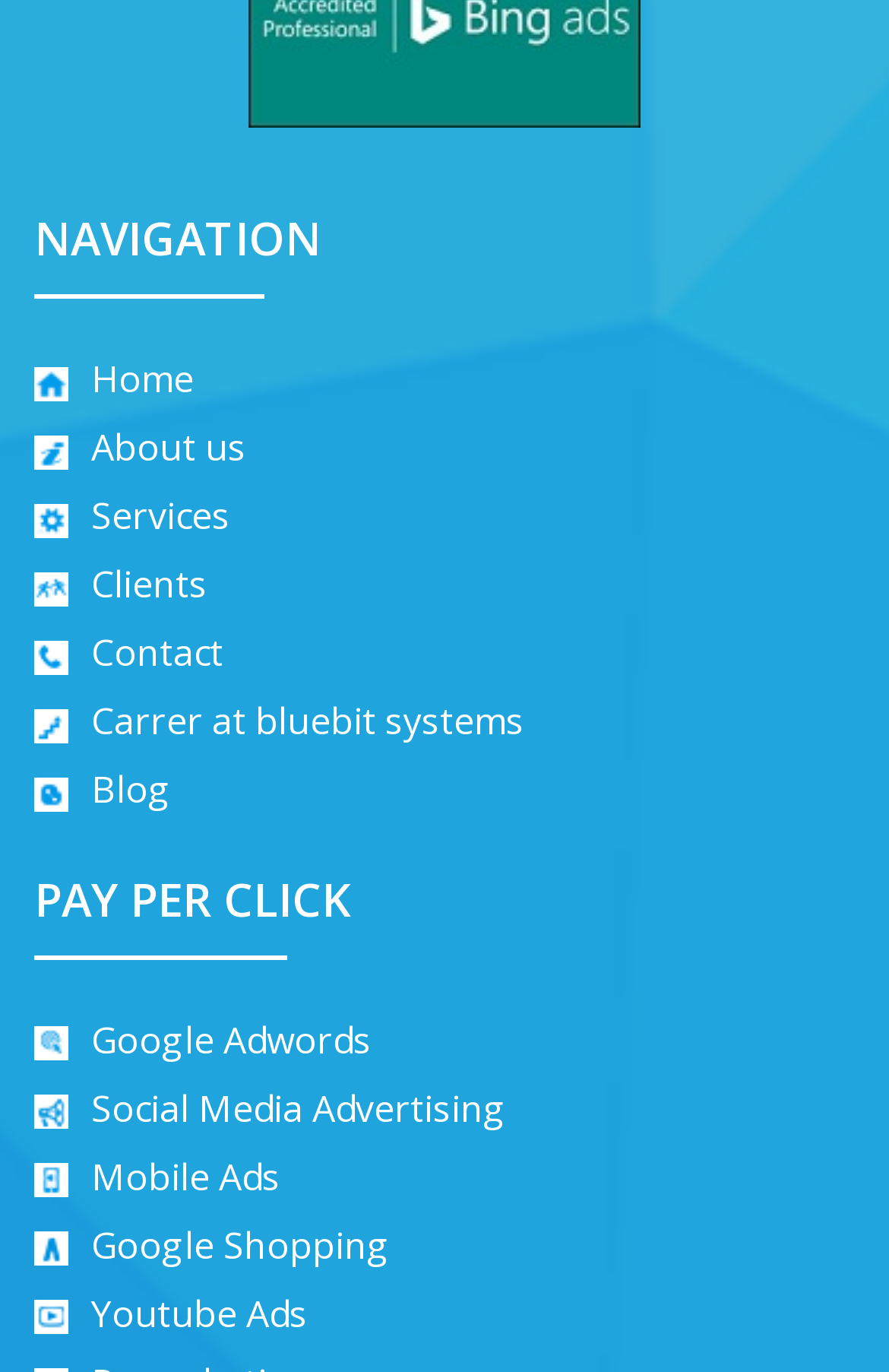How many links are under 'PAY PER CLICK'?
Please give a detailed and thorough answer to the question, covering all relevant points.

There are 5 links under 'PAY PER CLICK' because there are 5 links following the 'PAY PER CLICK' heading, which are 'Google Adwords', 'Social Media Advertising', 'Mobile Ads', 'Google Shopping', and 'Youtube Ads'.